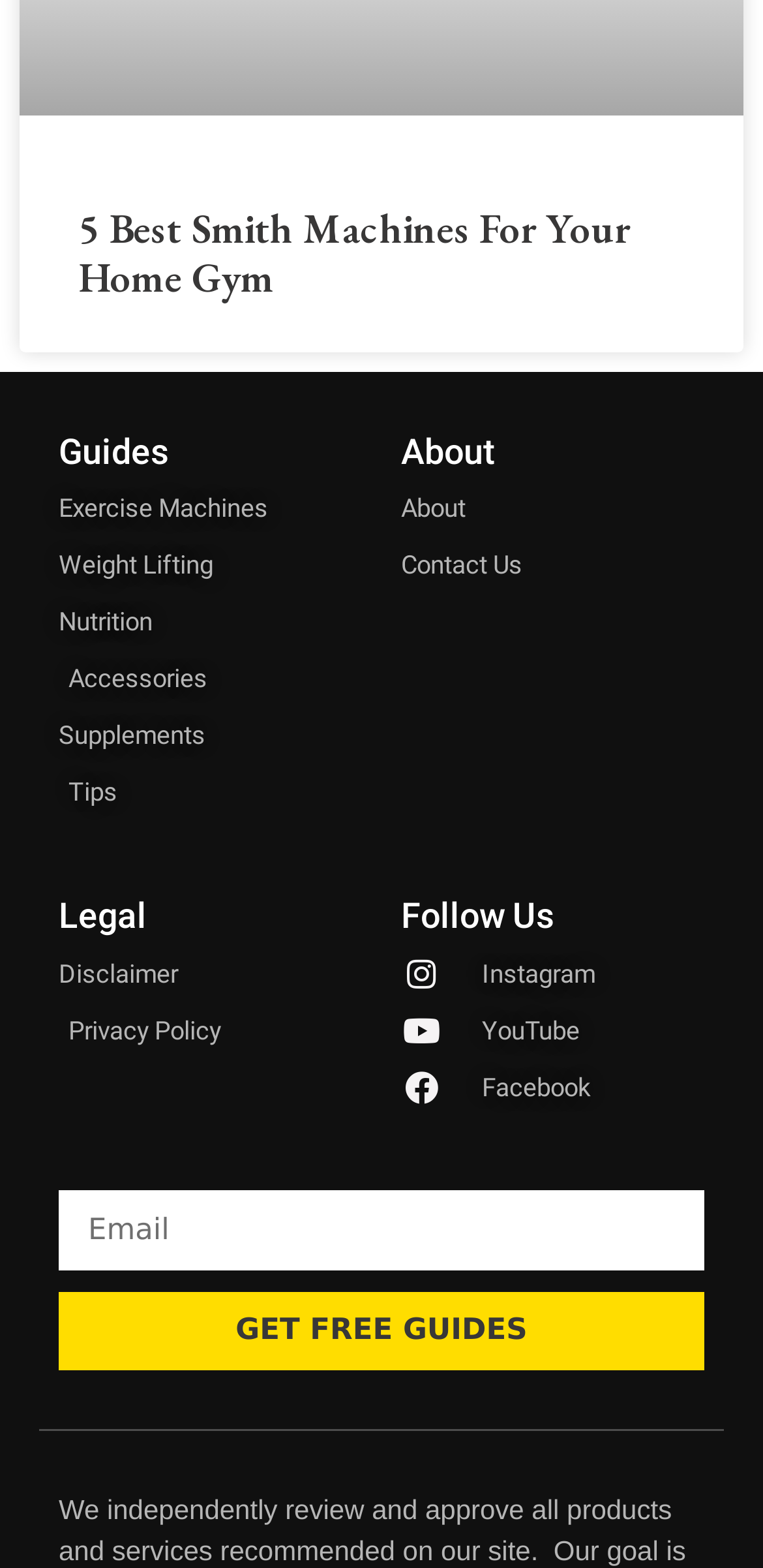Reply to the question with a single word or phrase:
What is the purpose of the textbox at the bottom?

To enter email